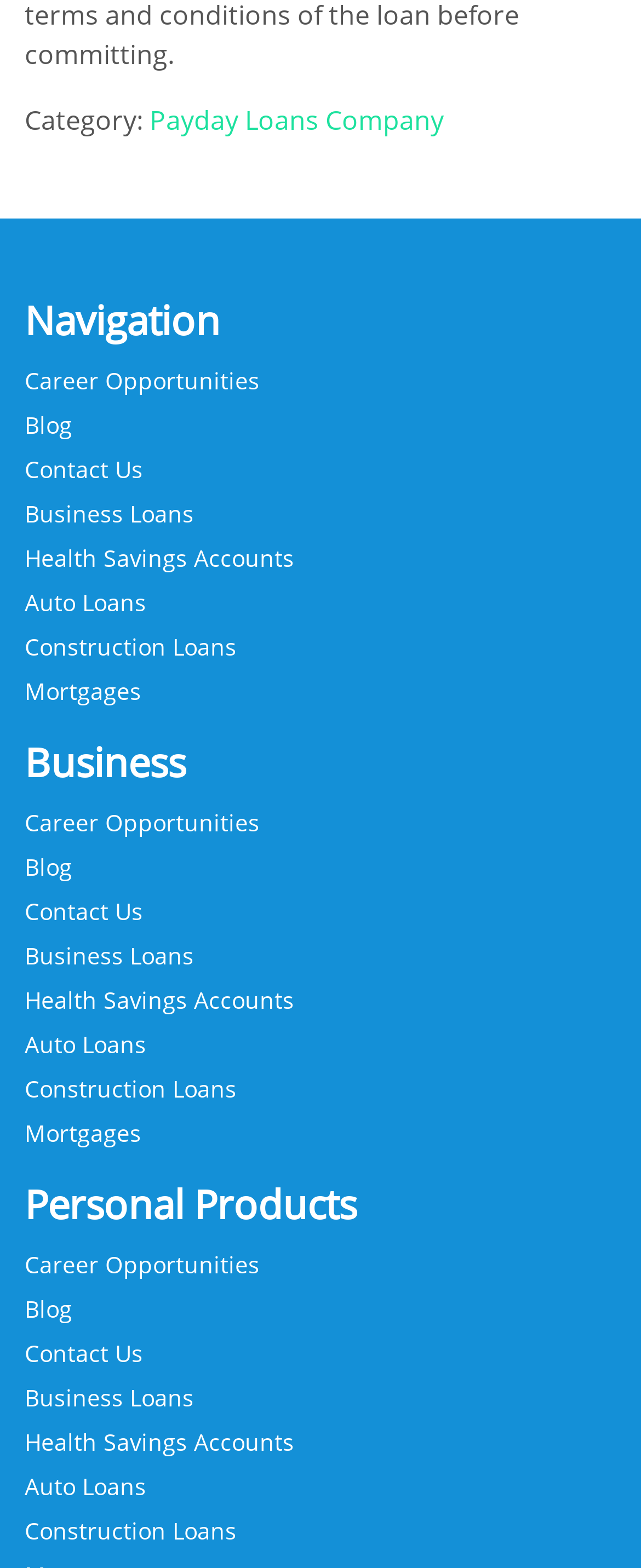How many business links are there?
Based on the image, give a concise answer in the form of a single word or short phrase.

7